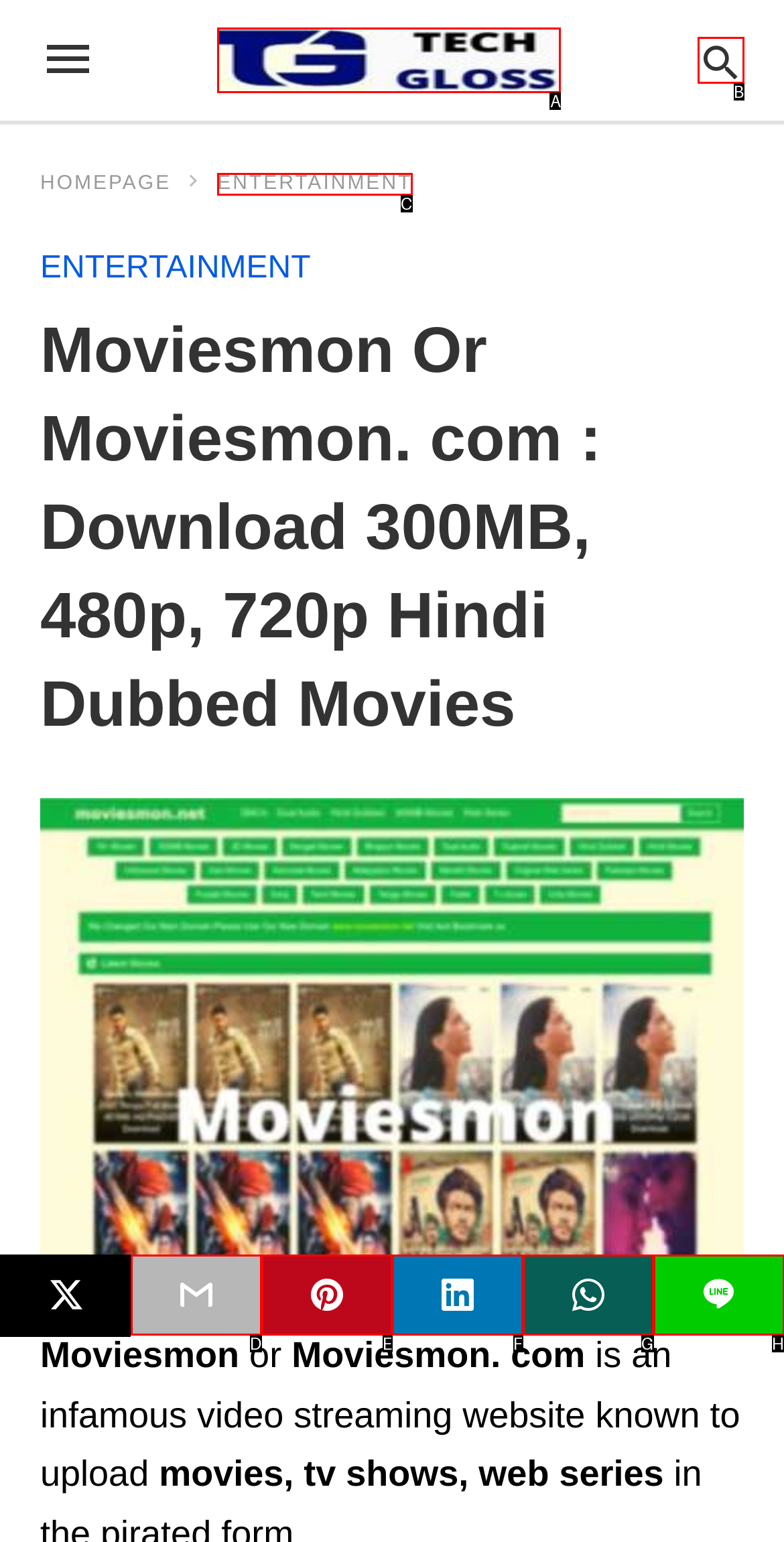Identify the letter of the UI element I need to click to carry out the following instruction: go to Tech Gloss

A